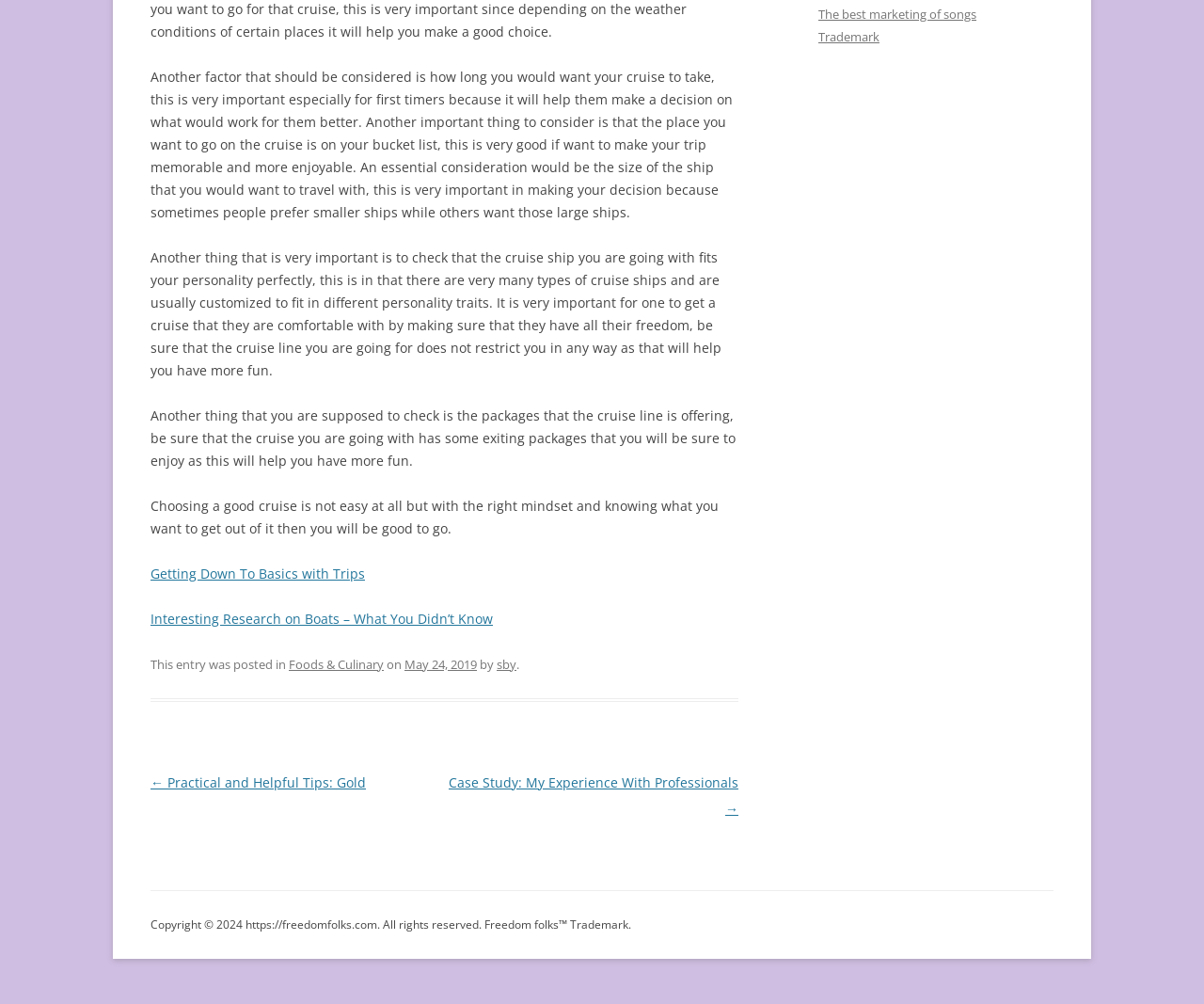Predict the bounding box of the UI element that fits this description: "May 24, 2019".

[0.336, 0.653, 0.396, 0.67]